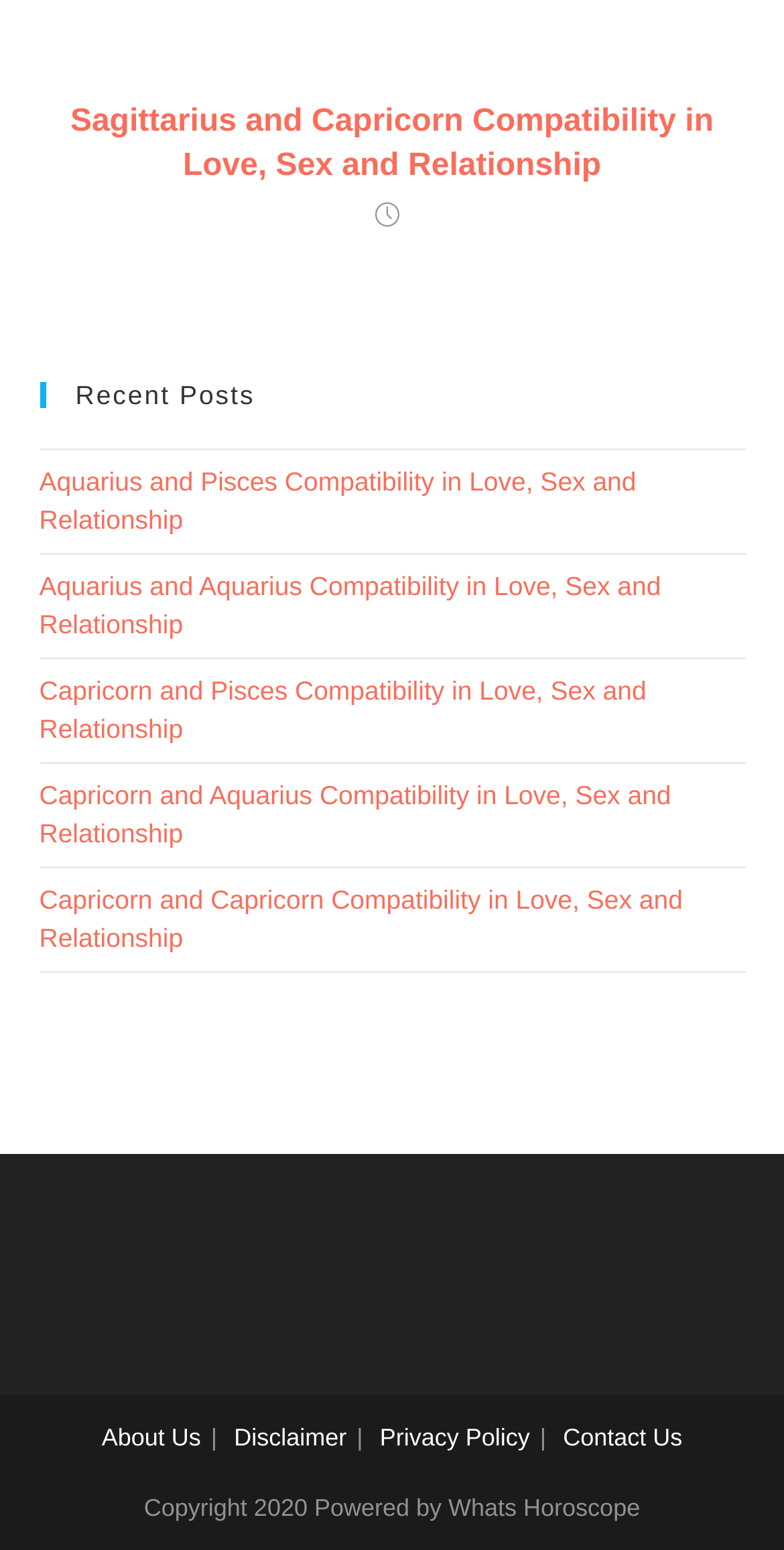Locate the bounding box of the UI element described by: "wheelchairs to doctor" in the given webpage screenshot.

None